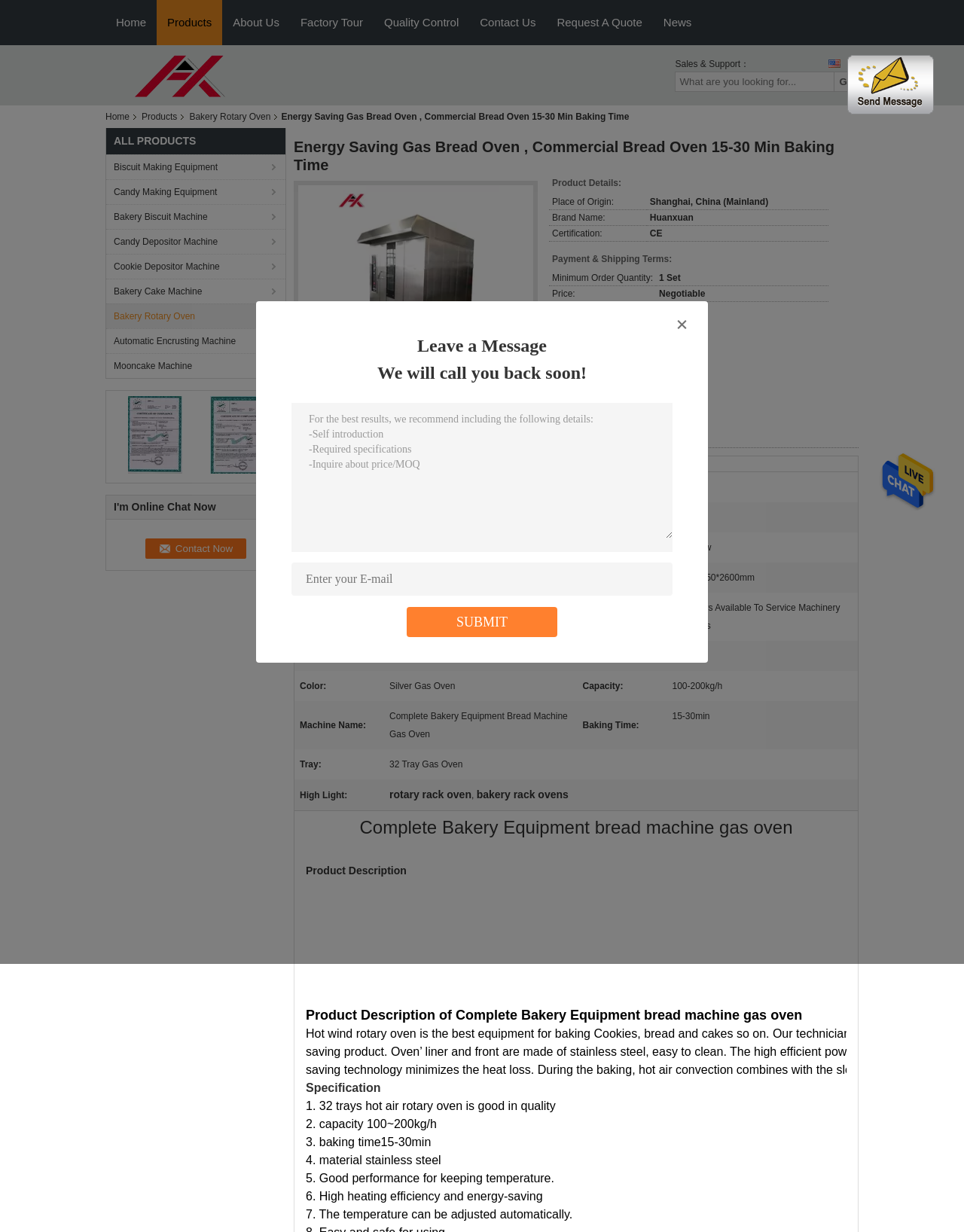Determine the bounding box coordinates for the area that should be clicked to carry out the following instruction: "Contact Now".

[0.151, 0.437, 0.256, 0.453]